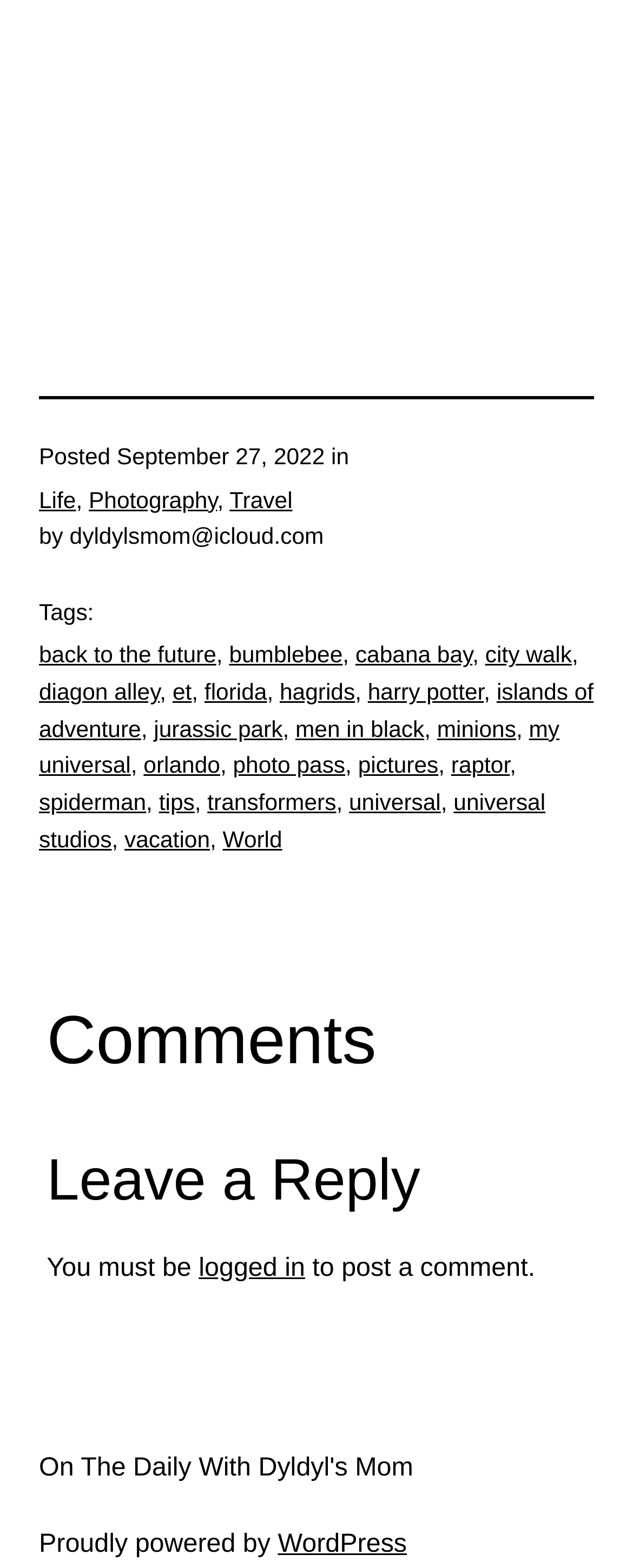Based on the image, please respond to the question with as much detail as possible:
What is the name of the website?

I found the name of the website by looking at the link 'On The Daily With Dyldyl's Mom' which is located at the bottom of the webpage.